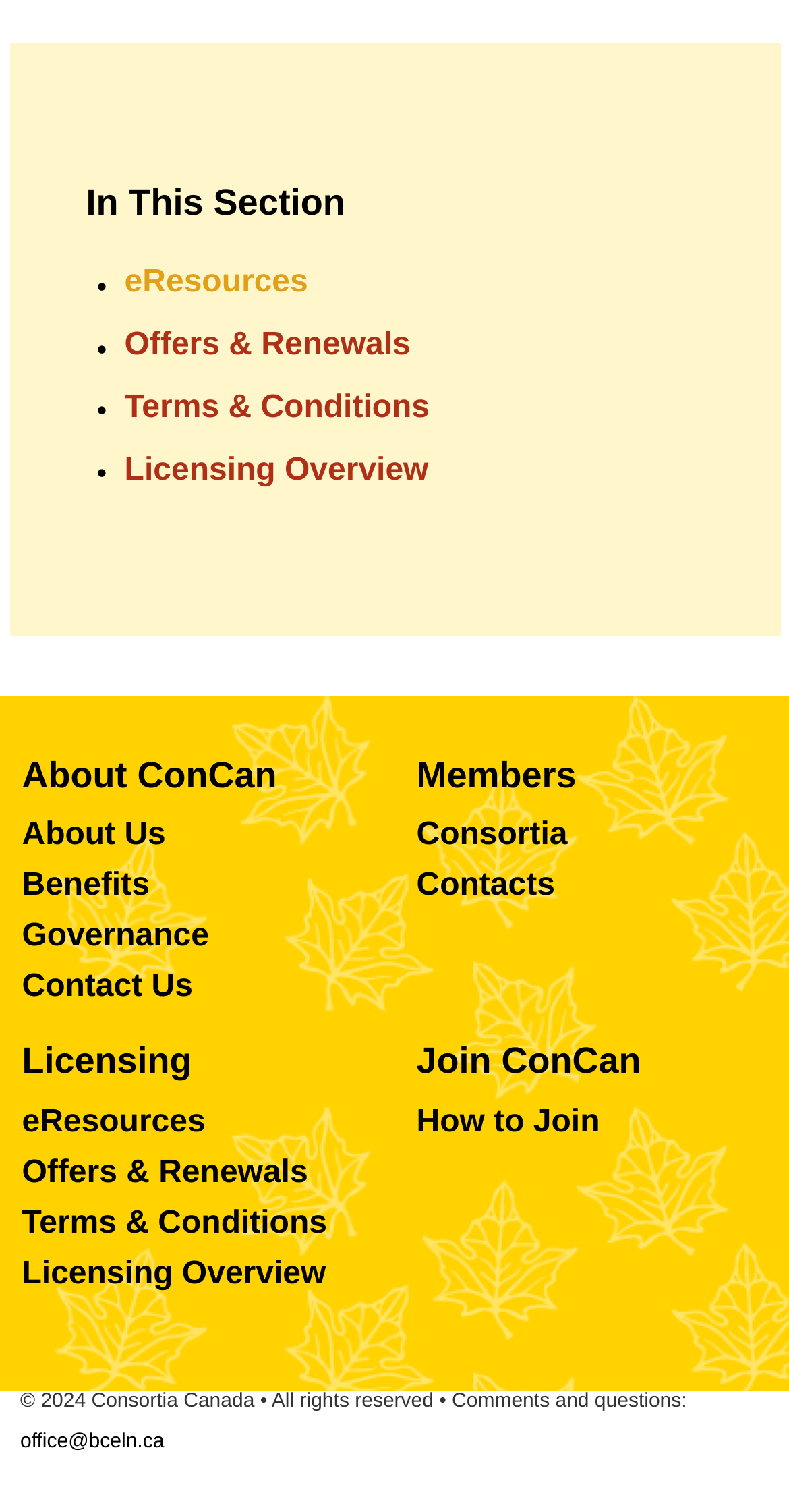Determine the bounding box coordinates of the region to click in order to accomplish the following instruction: "contact us". Provide the coordinates as four float numbers between 0 and 1, specifically [left, top, right, bottom].

[0.028, 0.642, 0.244, 0.664]